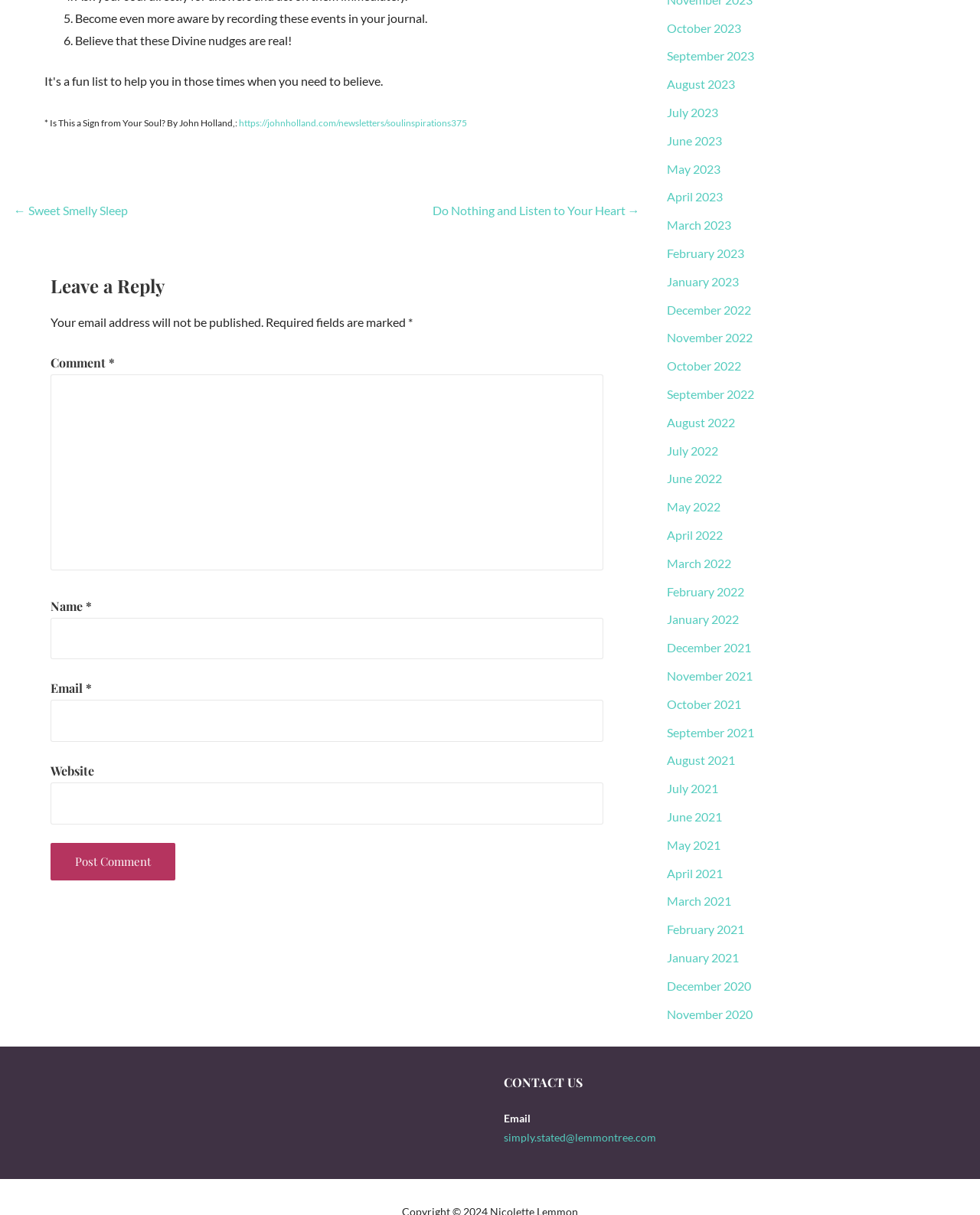Utilize the information from the image to answer the question in detail:
What is the purpose of the textbox labeled 'Comment'?

I inferred the purpose of the textbox labeled 'Comment' by looking at its context within the webpage. The textbox is part of a form that allows users to leave a reply, and its label is 'Comment', which suggests that it is meant for users to input their comments.